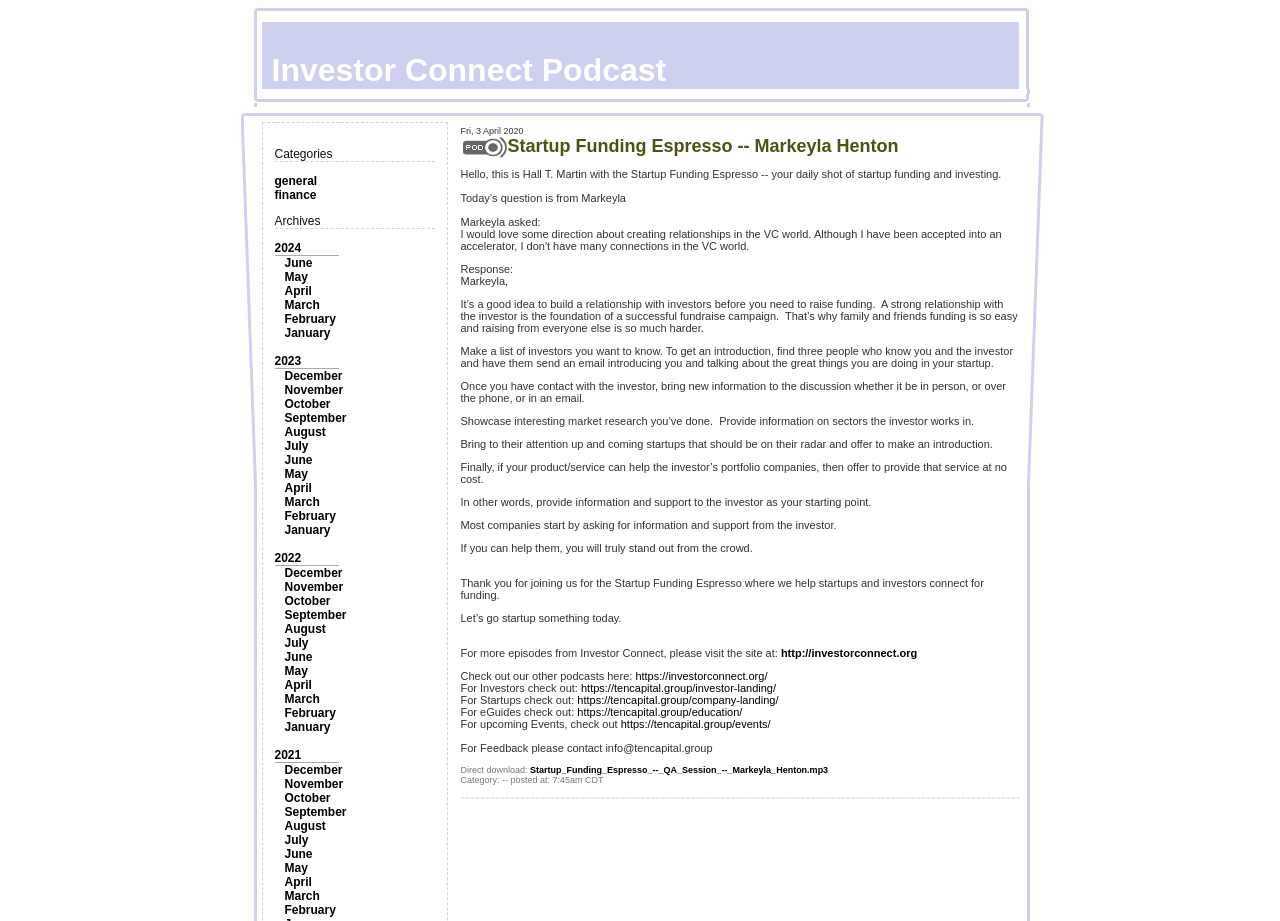Specify the bounding box coordinates of the area that needs to be clicked to achieve the following instruction: "Listen to the 'Startup Funding Espresso -- Markeyla Henton' podcast".

[0.396, 0.148, 0.702, 0.169]